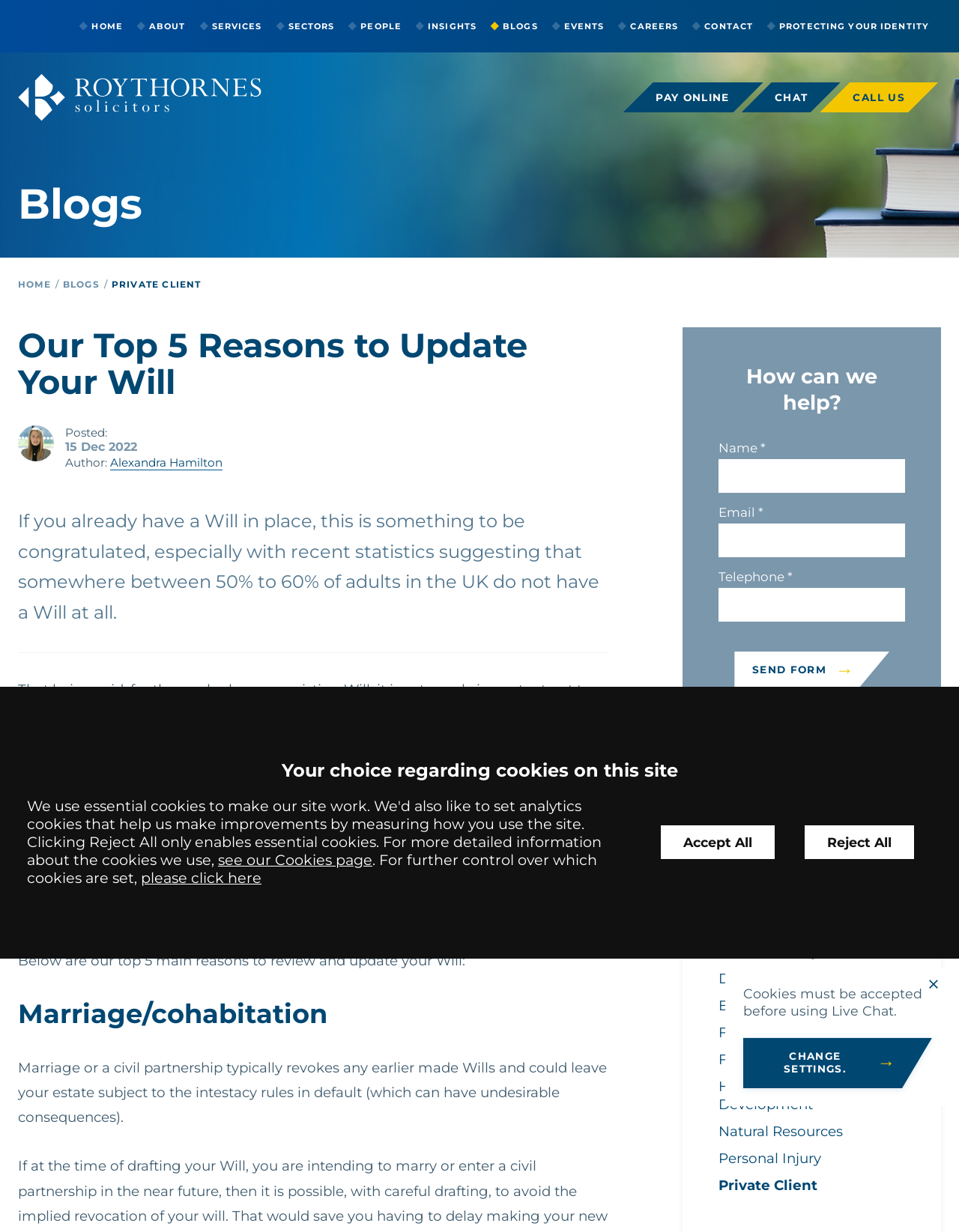Please identify the bounding box coordinates of the region to click in order to complete the given instruction: "Click the 'CALL US' button". The coordinates should be four float numbers between 0 and 1, i.e., [left, top, right, bottom].

[0.871, 0.067, 0.962, 0.091]